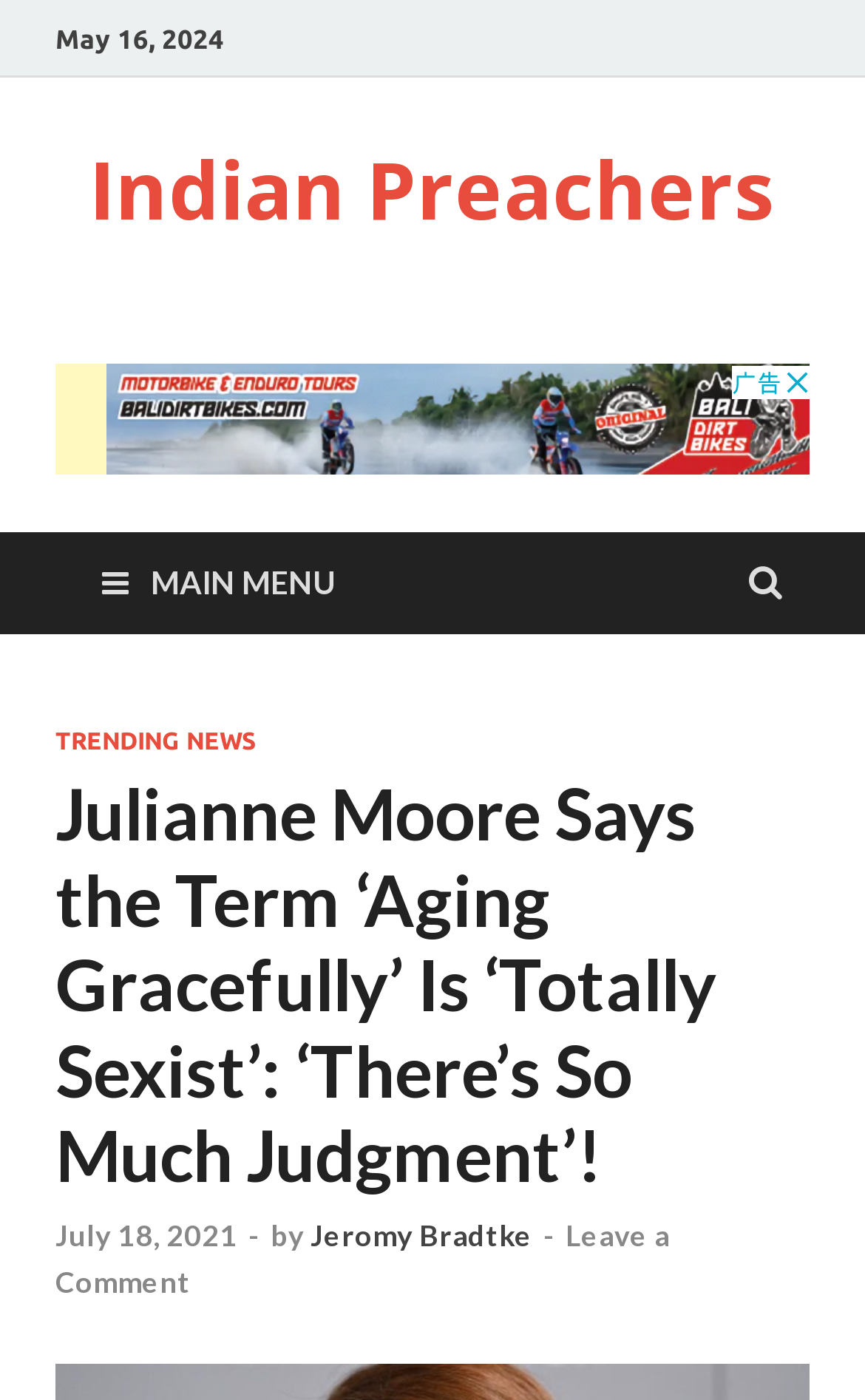Please provide a comprehensive answer to the question based on the screenshot: What is the date of the article?

I found the date of the article by looking at the top of the webpage, where it says 'May 16, 2024' in a static text element.